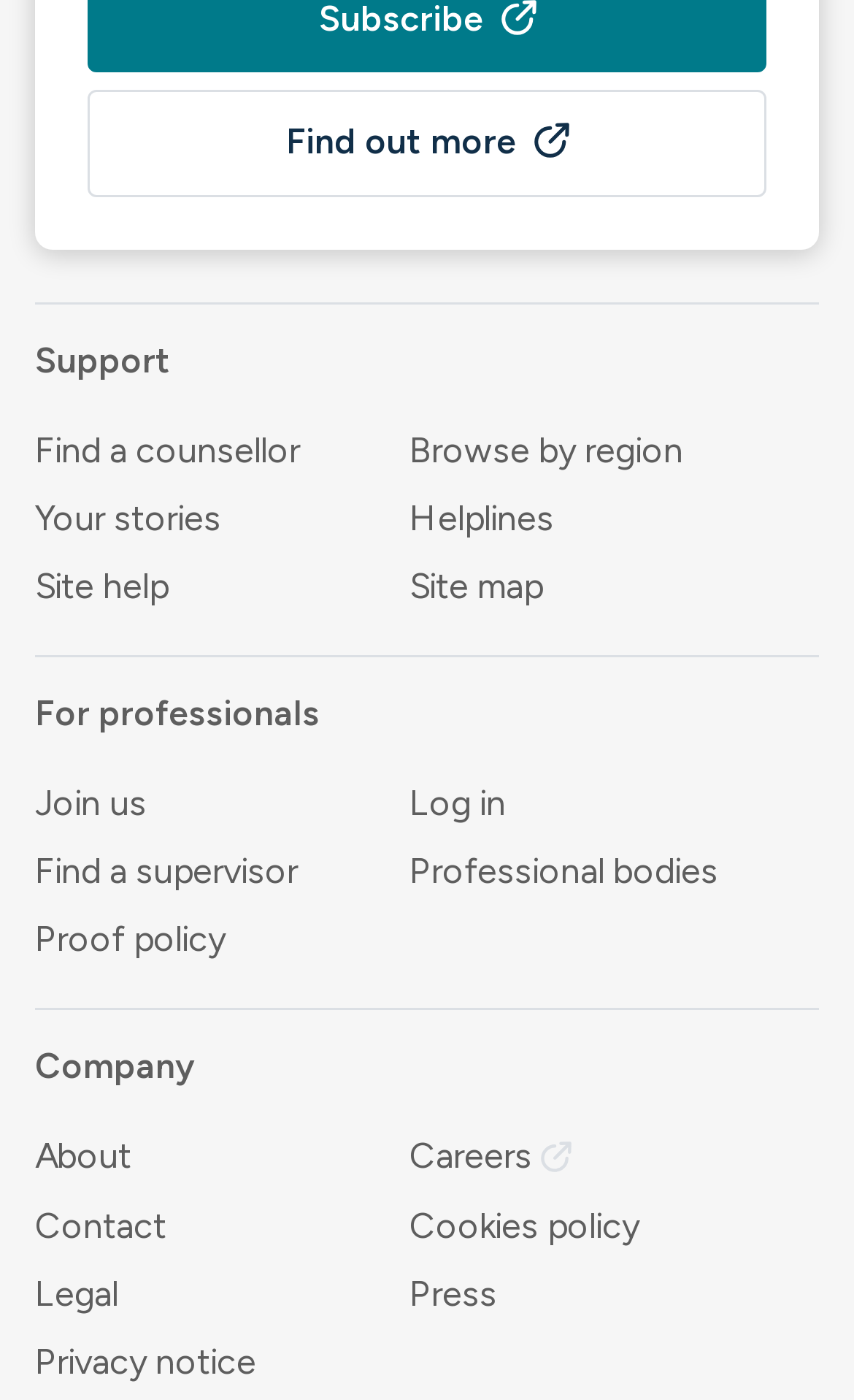Give a one-word or short phrase answer to this question: 
What is the text of the first static text element?

Support